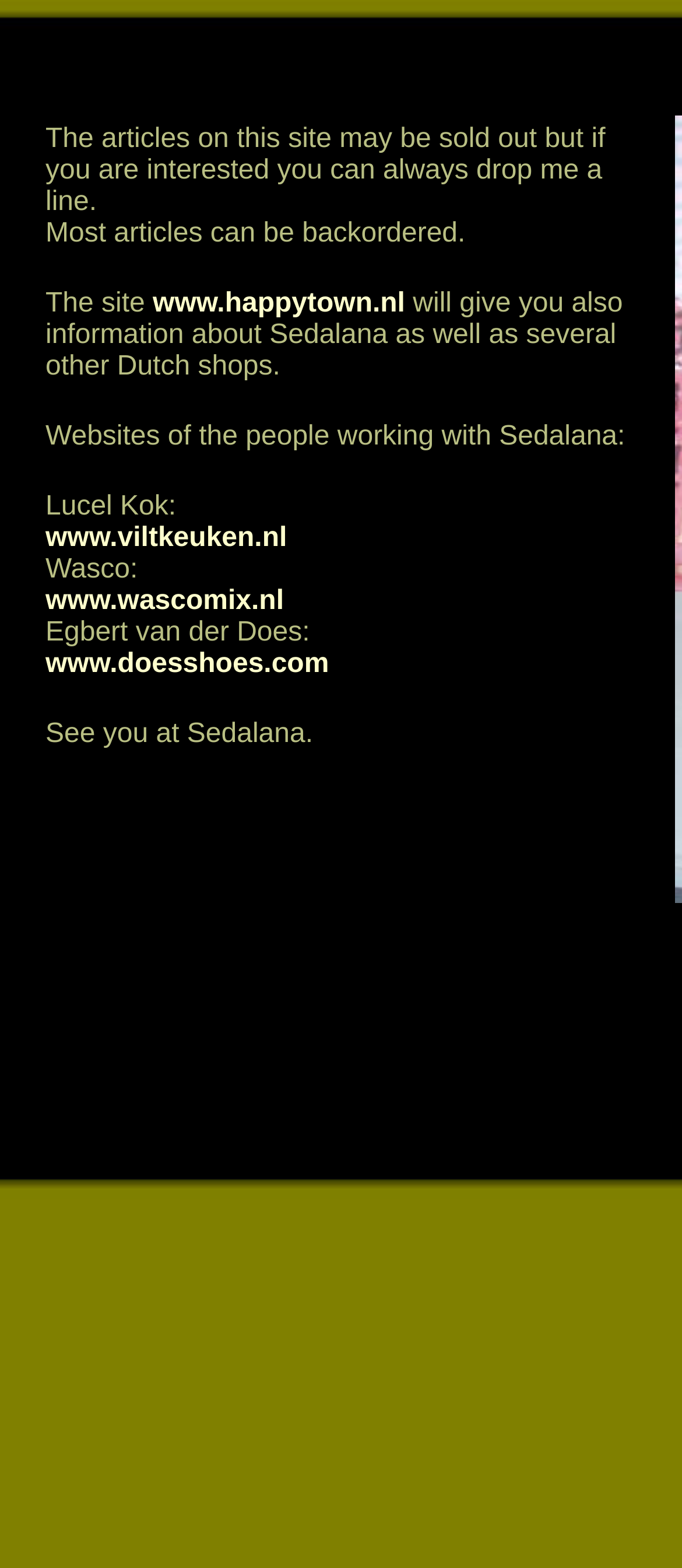What is the purpose of this website?
With the help of the image, please provide a detailed response to the question.

Based on the text 'The articles on this site may be sold out but if you are interested you can always drop me a line.', it seems that the website is used to sell articles, and the owner is open to inquiries about sold-out items.